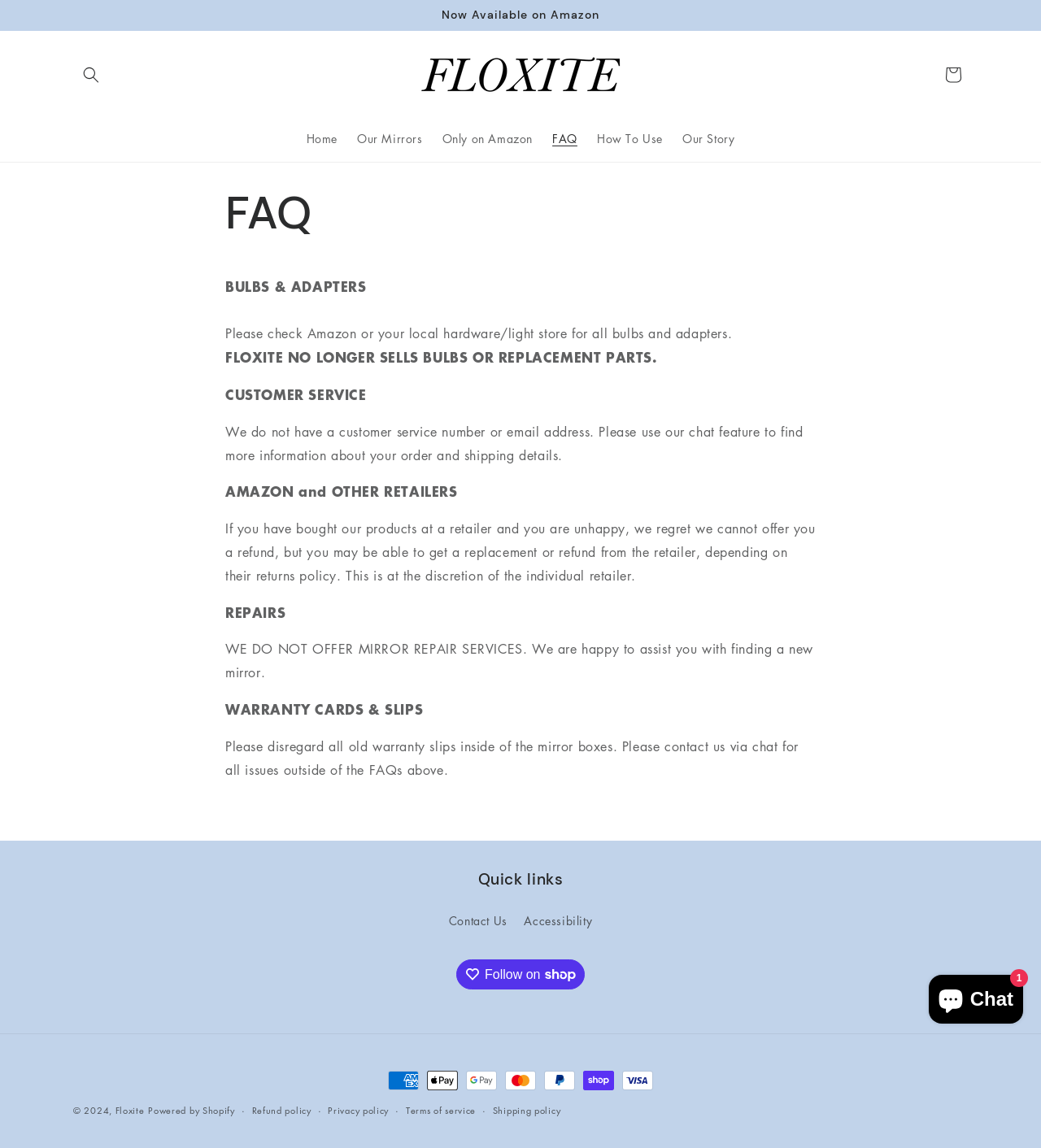Determine the bounding box coordinates for the UI element described. Format the coordinates as (top-left x, top-left y, bottom-right x, bottom-right y) and ensure all values are between 0 and 1. Element description: Accessibility

[0.503, 0.789, 0.569, 0.814]